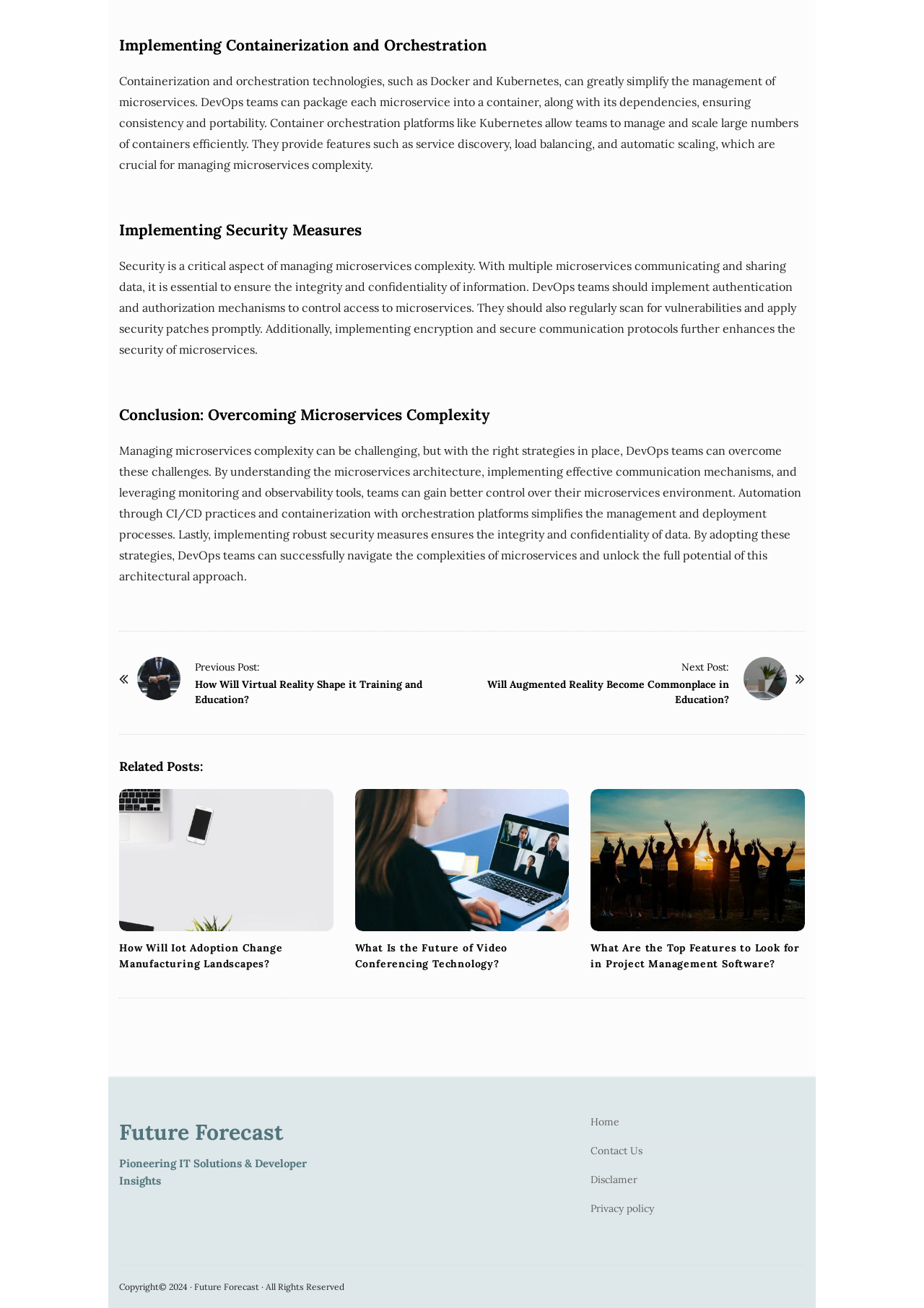Pinpoint the bounding box coordinates of the clickable element needed to complete the instruction: "View the 'Technology - Silver Laptop and White Cup on Table' image". The coordinates should be provided as four float numbers between 0 and 1: [left, top, right, bottom].

[0.805, 0.502, 0.852, 0.535]